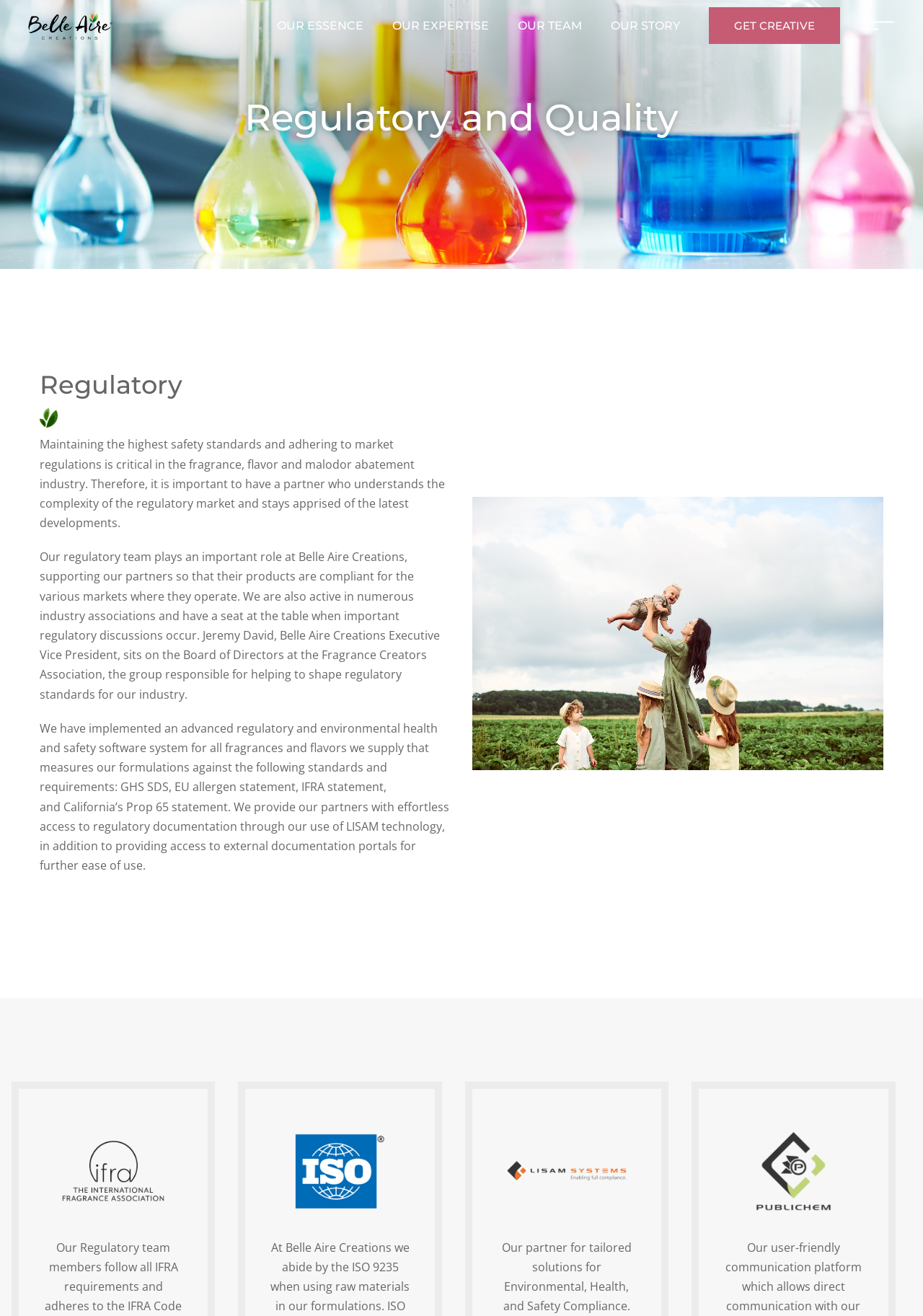Create an elaborate caption for the webpage.

The webpage is about Regulatory and Quality at Belle Aire Creations. At the top, there are seven links in a row, including "OUR ESSENCE", "OUR EXPERTISE", "OUR TEAM", "OUR STORY", and "GET CREATIVE", which are likely navigation links. 

Below the navigation links, there is a large heading "Regulatory and Quality" that spans almost the entire width of the page. Underneath this heading, there is a smaller heading "Regulatory" that is positioned near the left edge of the page.

The main content of the page is divided into three paragraphs of text. The first paragraph explains the importance of maintaining high safety standards and adhering to market regulations in the fragrance, flavor, and malodor abatement industry. The second paragraph describes the role of the regulatory team at Belle Aire Creations, including their involvement in industry associations and regulatory discussions. The third paragraph details the company's implementation of an advanced regulatory software system and their provision of effortless access to regulatory documentation for their partners.

To the right of the third paragraph, there is a large image of a mother with children in a linen dress, gathering strawberries and having fun with the children. This image likely serves as a visual break and adds a touch of warmth to the page.